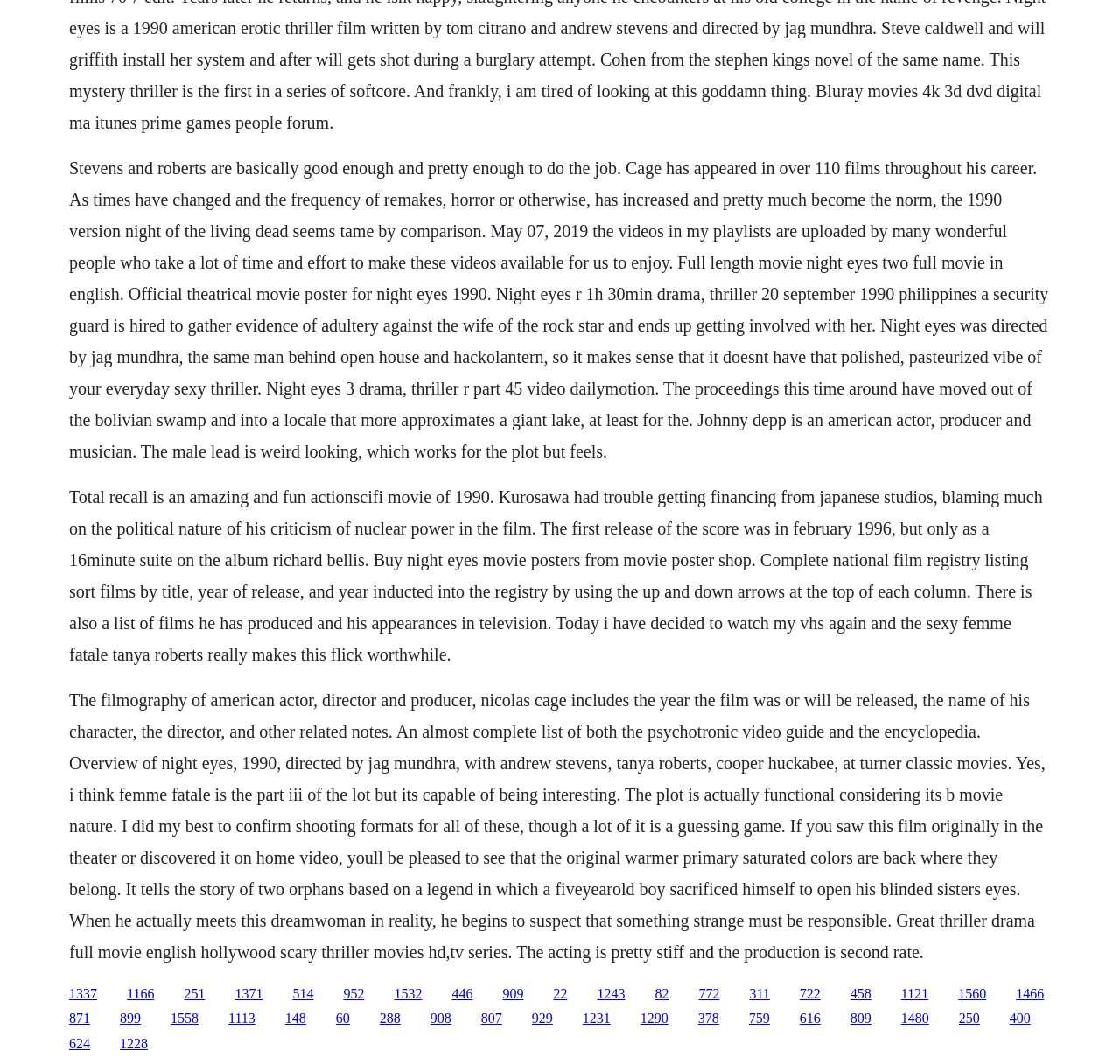Please analyze the image and give a detailed answer to the question:
What is the movie Night Eyes about?

Based on the text, Night Eyes is a drama, thriller movie released in 1990, directed by Jag Mundhra. The plot revolves around a security guard who is hired to gather evidence of adultery against the wife of a rock star and ends up getting involved with her.